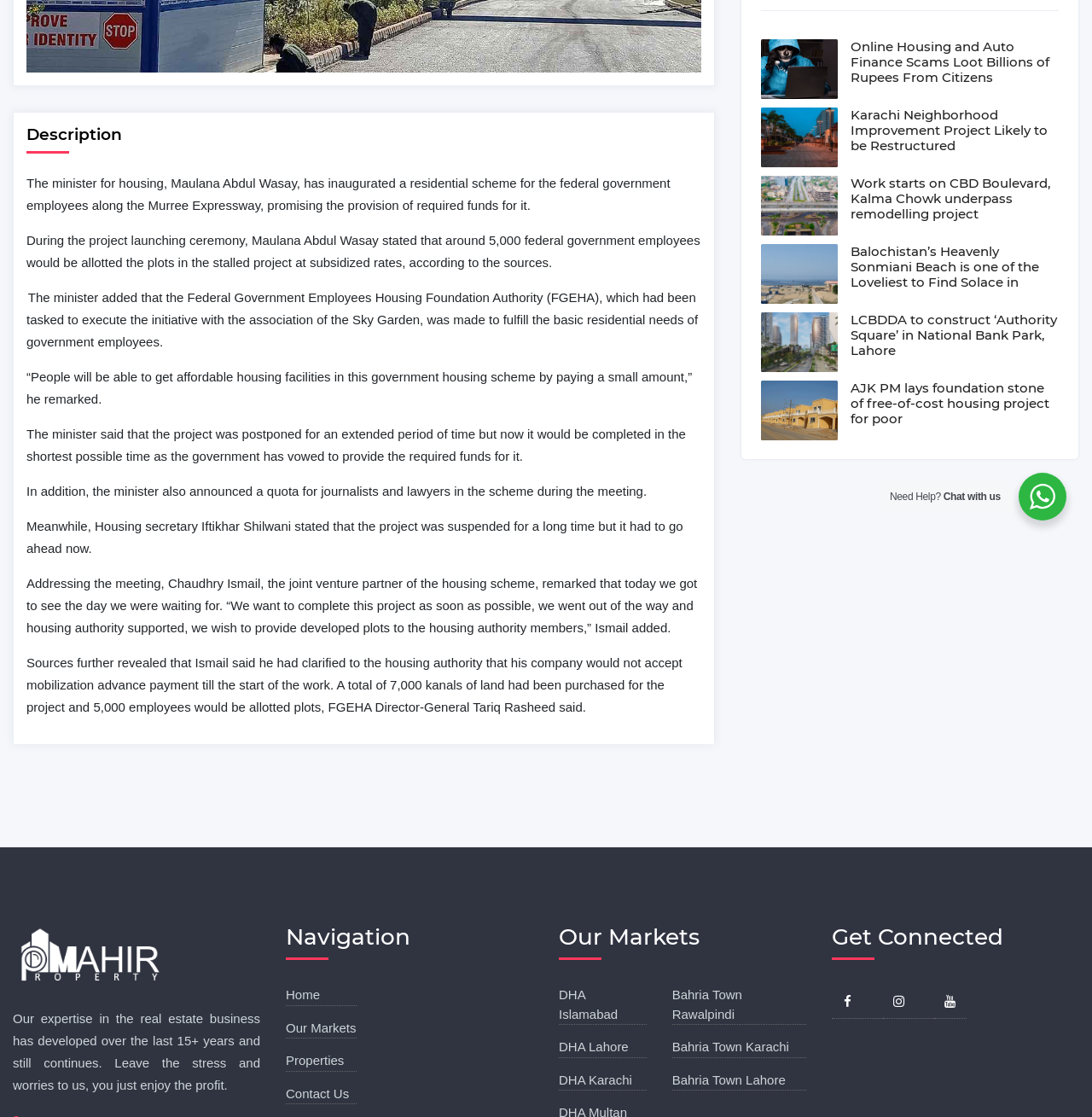From the screenshot, find the bounding box of the UI element matching this description: "Bahria Town Lahore". Supply the bounding box coordinates in the form [left, top, right, bottom], each a float between 0 and 1.

[0.615, 0.96, 0.719, 0.973]